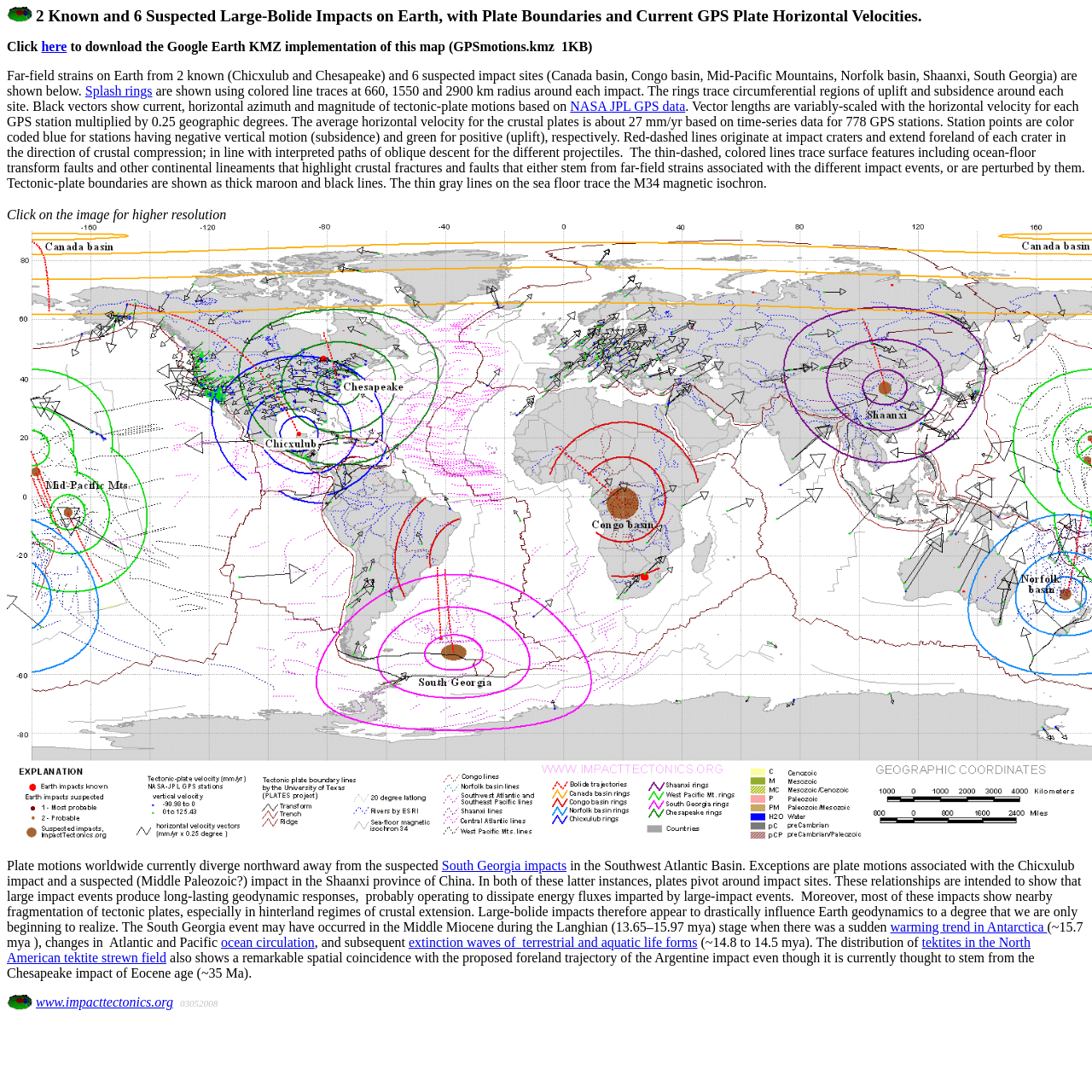Pinpoint the bounding box coordinates of the area that must be clicked to complete this instruction: "Click on the image for higher resolution".

[0.006, 0.19, 0.207, 0.203]